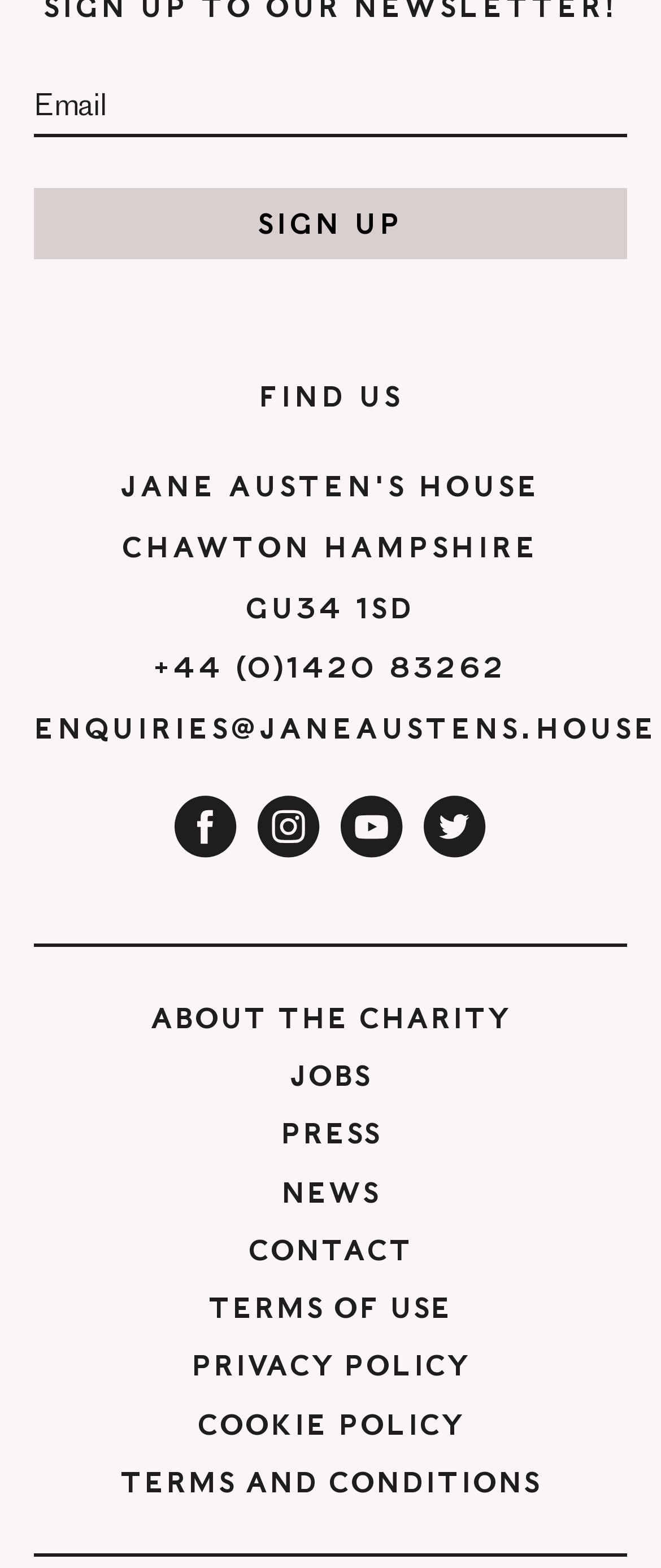Find the bounding box of the element with the following description: "name="firstname" placeholder="Type your first name"". The coordinates must be four float numbers between 0 and 1, formatted as [left, top, right, bottom].

None